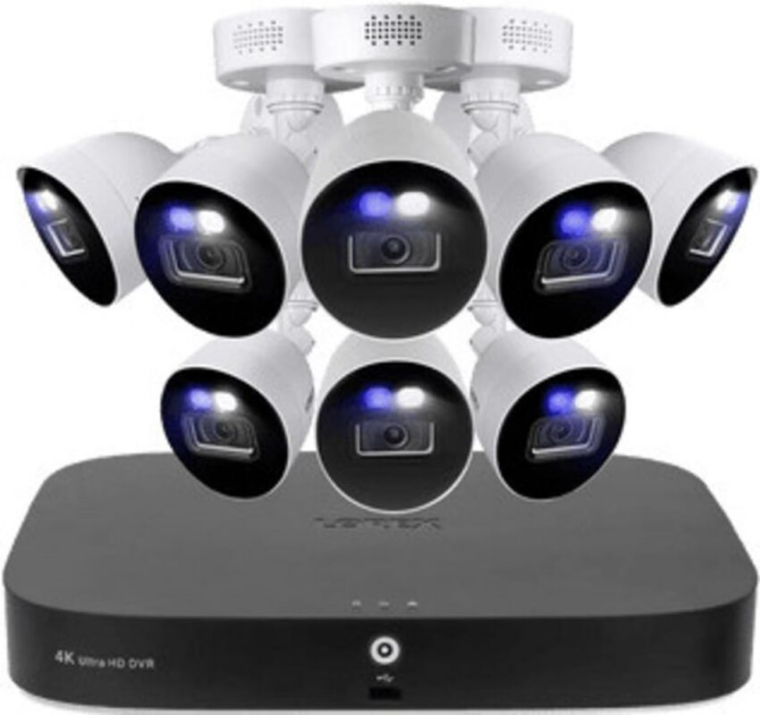How many cameras are in the system?
Please look at the screenshot and answer in one word or a short phrase.

Eight